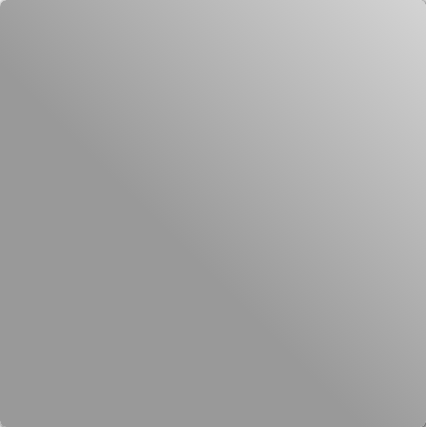Please provide a brief answer to the question using only one word or phrase: 
What is the theme of the metro station's design?

Socialist industry